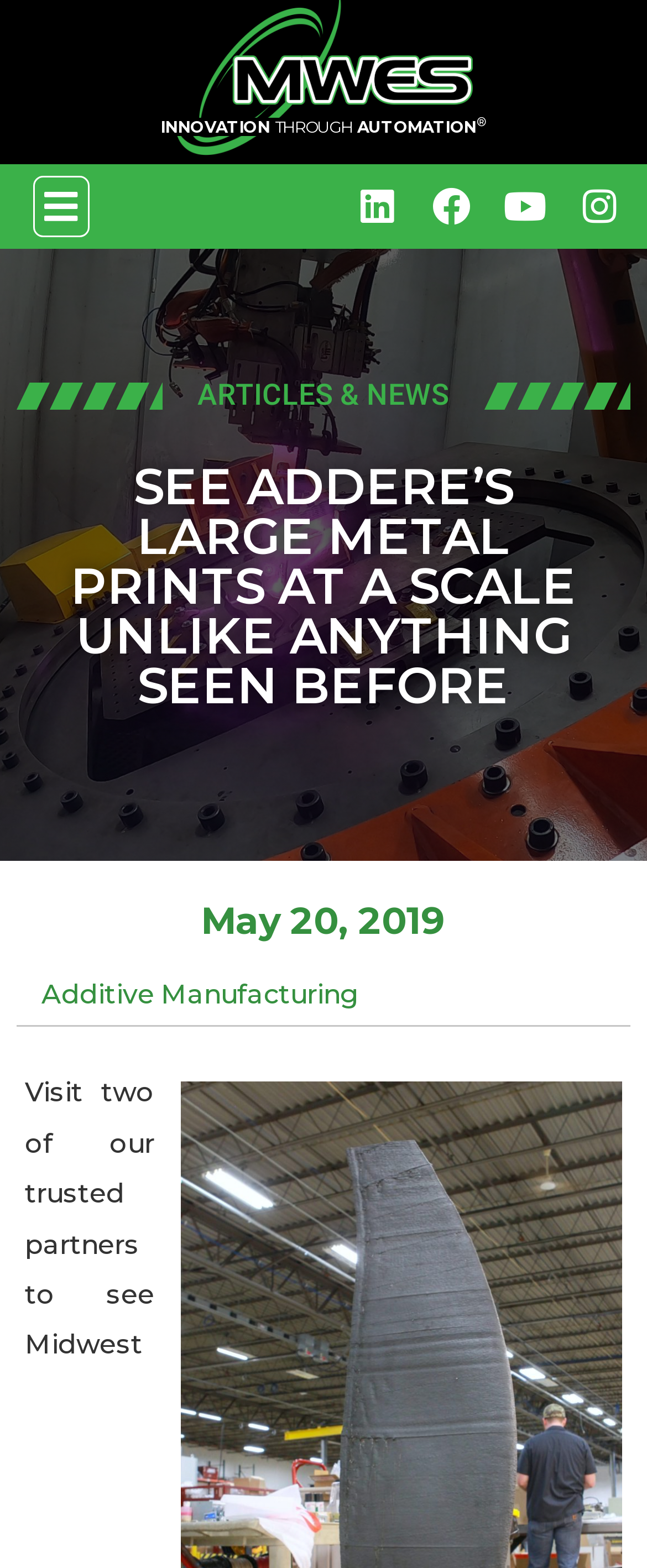Generate a thorough explanation of the webpage's elements.

The webpage appears to be promoting Midwest Engineered Systems (MWES) and their large-scale 3D metal prints, which will be showcased at RAPID+TCT 2019 from May 21st to 23rd. 

At the top left of the page, there is a menu toggle button. To the right of the button, there are four social media links: Linkedin, Facebook, Youtube, and Instagram, which are aligned horizontally. 

Below the social media links, there is a heading that reads "SEE ADDERE’S LARGE METAL PRINTS AT A SCALE UNLIKE ANYTHING SEEN BEFORE". This heading spans almost the entire width of the page. 

Under the heading, there is a section labeled "ARTICLES & NEWS". Within this section, there is a time stamp indicating May 20, 2019. 

Further down, there is a link to "Additive Manufacturing", which is positioned near the left edge of the page. 

At the top center of the page, there is a link to "INNOVATION THROUGH AUTOMATION®", which includes a superscript.